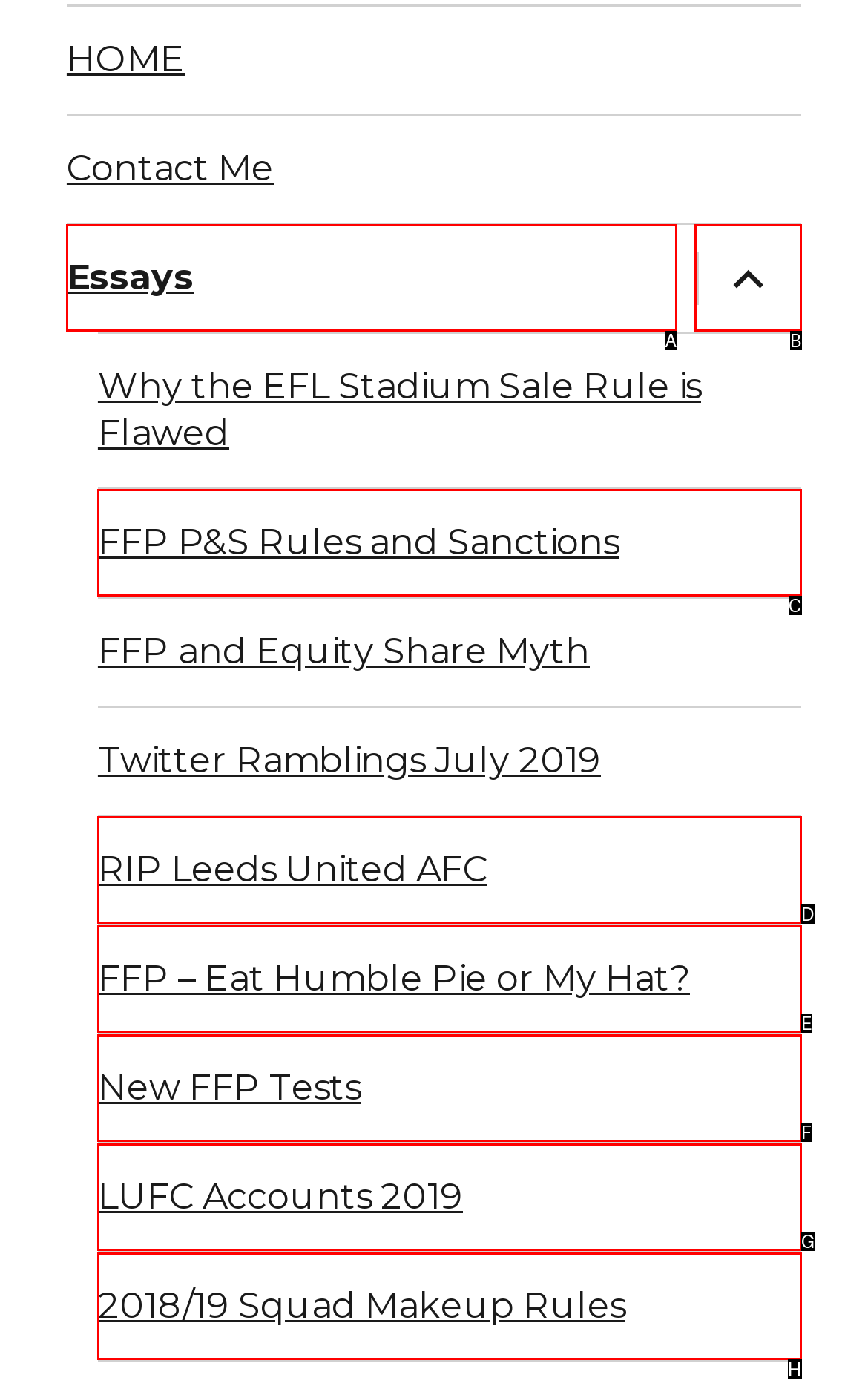Assess the description: New FFP Tests and select the option that matches. Provide the letter of the chosen option directly from the given choices.

F